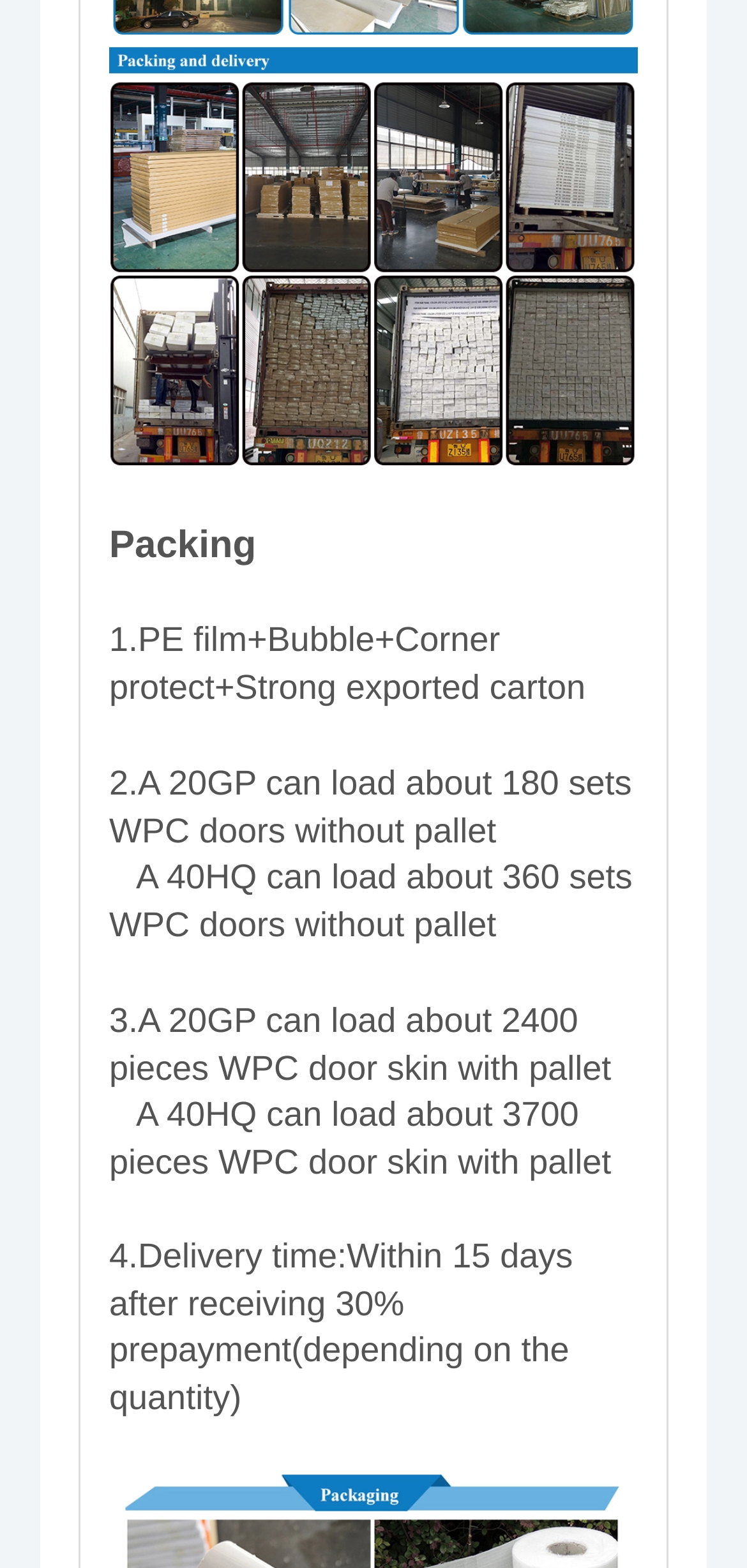Locate the bounding box coordinates of the element you need to click to accomplish the task described by this instruction: "read packing information".

[0.146, 0.334, 0.343, 0.361]